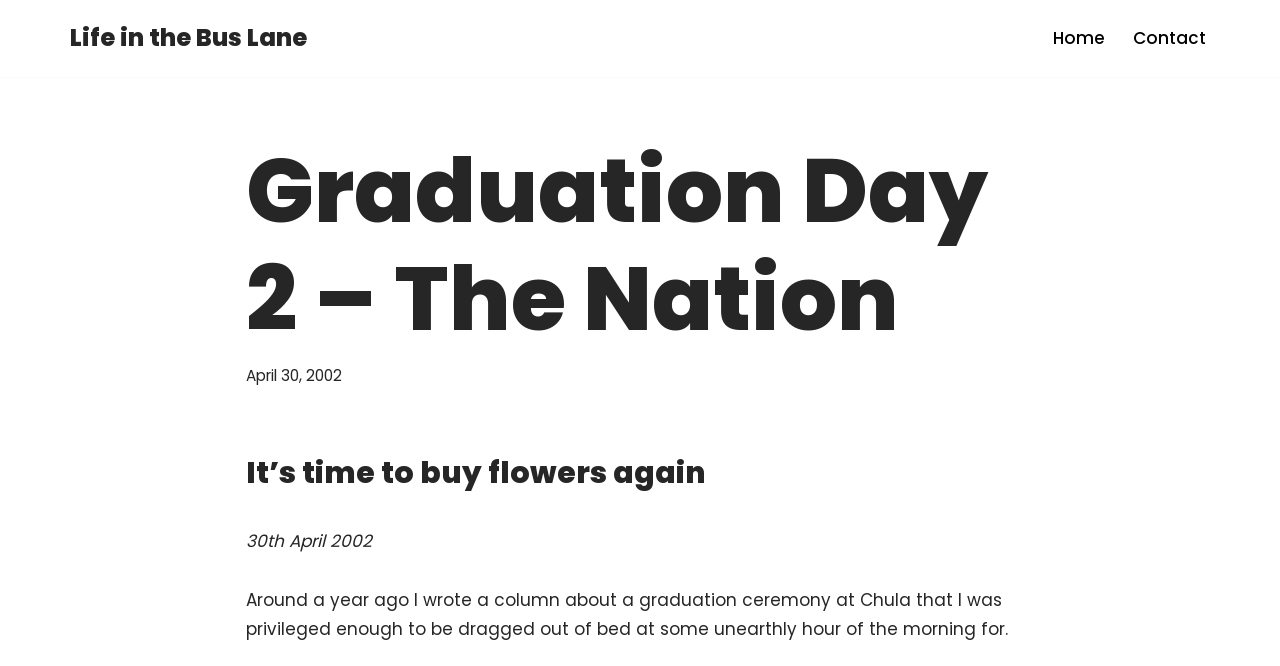Answer briefly with one word or phrase:
What is the author's activity mentioned in the article?

writing a column